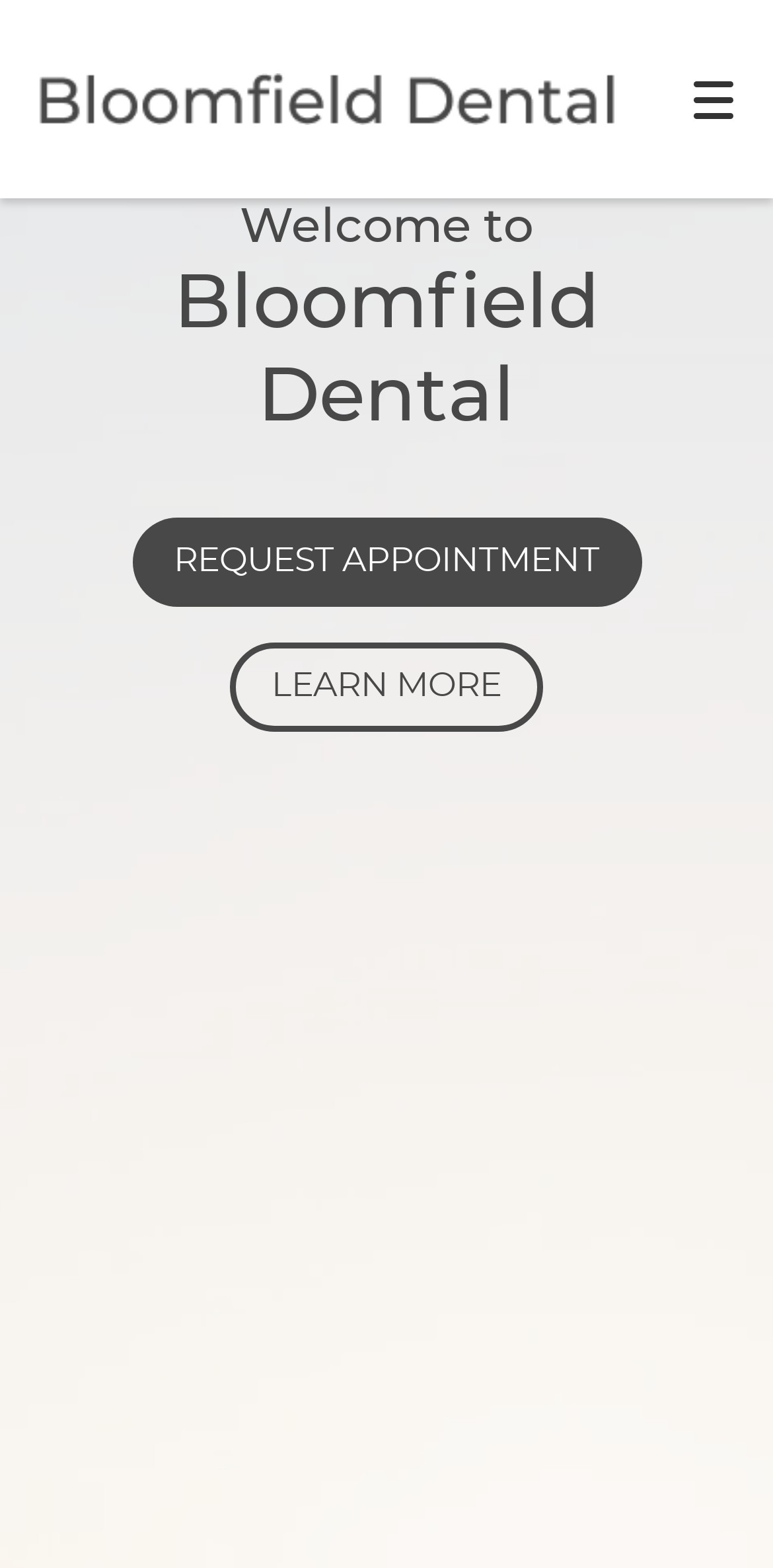Locate the bounding box of the UI element based on this description: "Directions". Provide four float numbers between 0 and 1 as [left, top, right, bottom].

[0.317, 0.73, 0.671, 0.809]